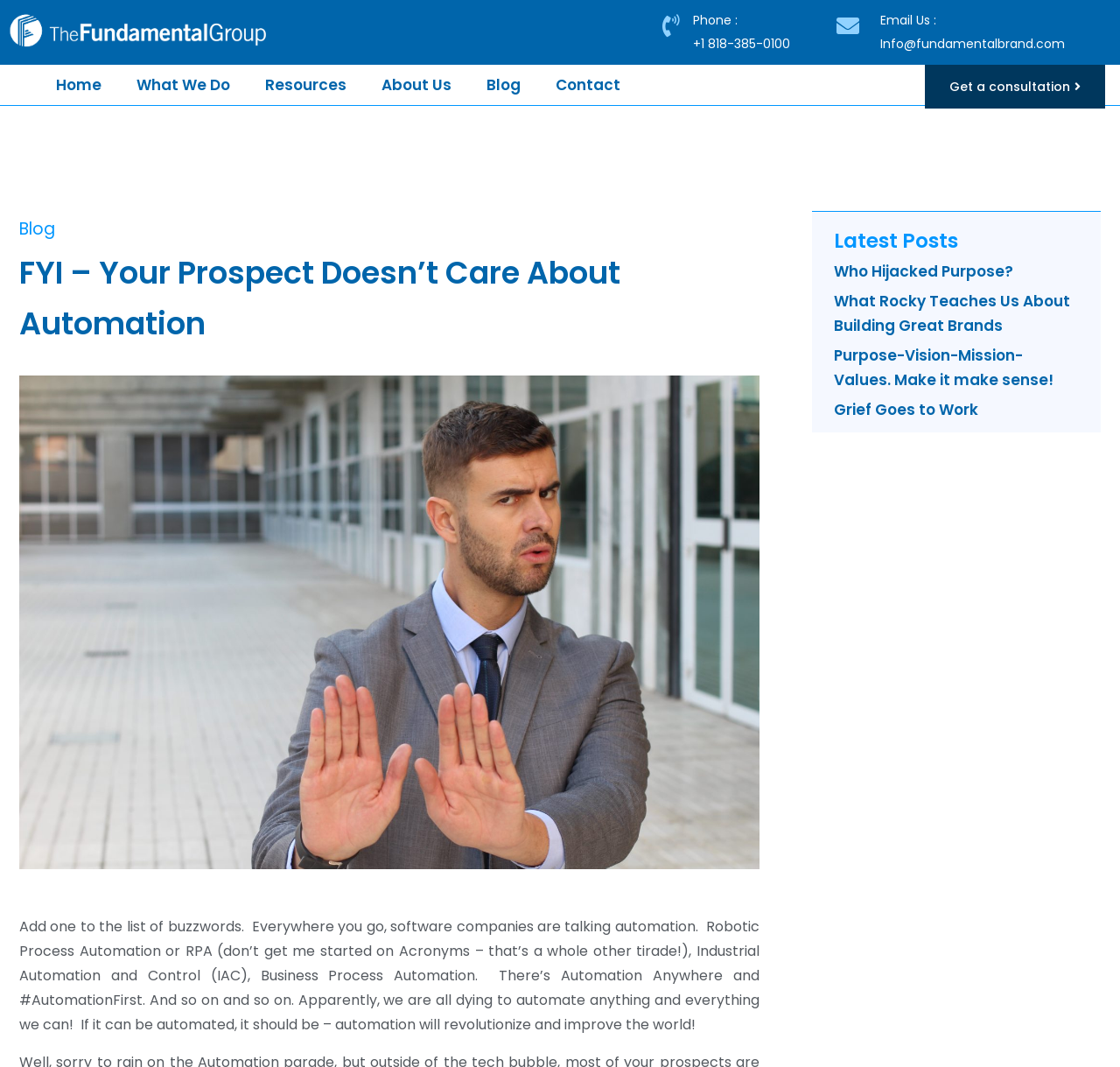From the given element description: "What We Do", find the bounding box for the UI element. Provide the coordinates as four float numbers between 0 and 1, in the order [left, top, right, bottom].

[0.106, 0.061, 0.221, 0.098]